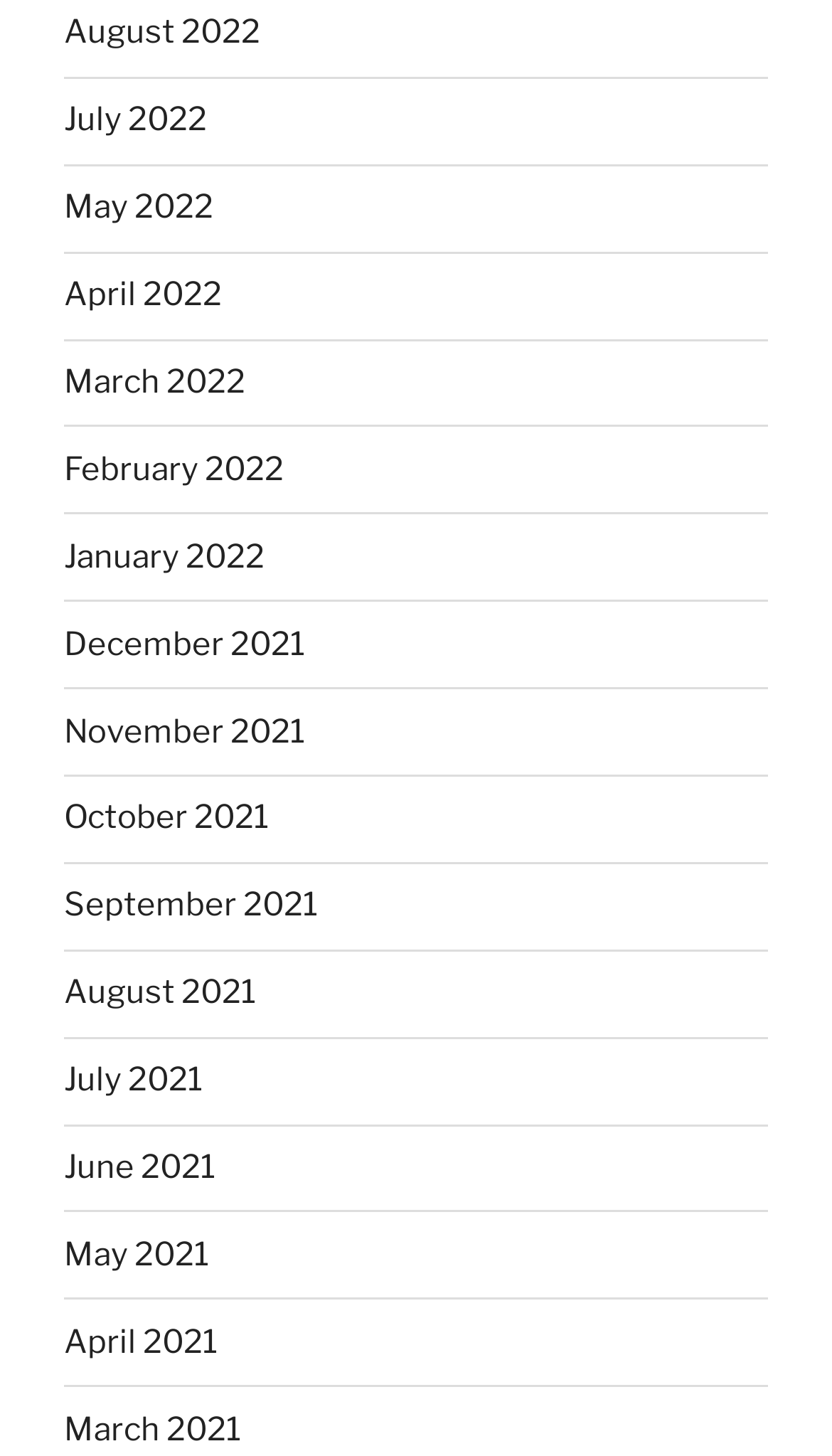Carefully examine the image and provide an in-depth answer to the question: What is the latest month listed?

I looked at the list of links and found that the first link is 'August 2022', which indicates that it is the latest month listed on the webpage.